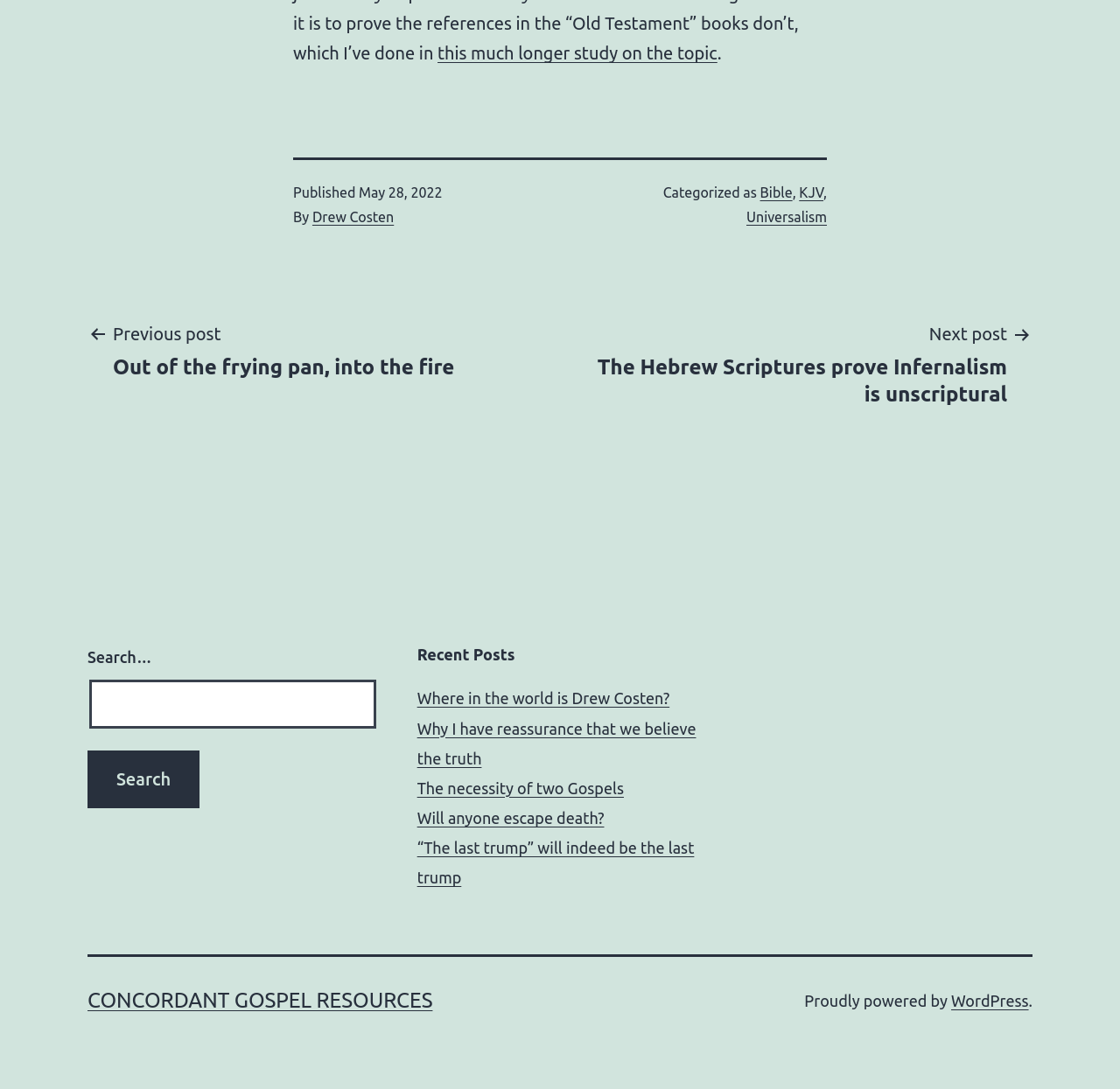Given the description: "Will anyone escape death?", determine the bounding box coordinates of the UI element. The coordinates should be formatted as four float numbers between 0 and 1, [left, top, right, bottom].

[0.372, 0.743, 0.539, 0.759]